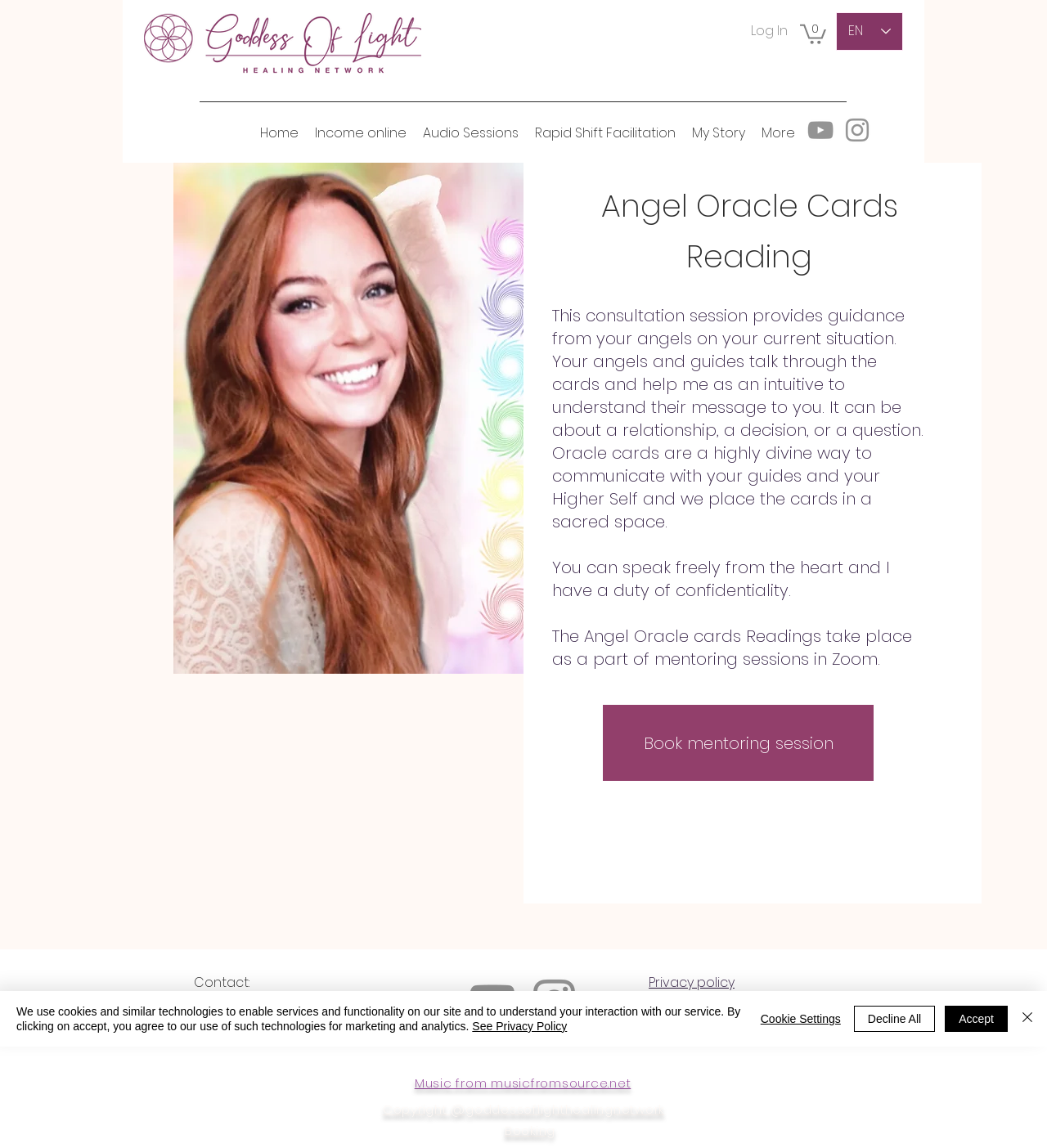How does the Angel Oracle cards Reading take place?
Provide a concise answer using a single word or phrase based on the image.

In Zoom